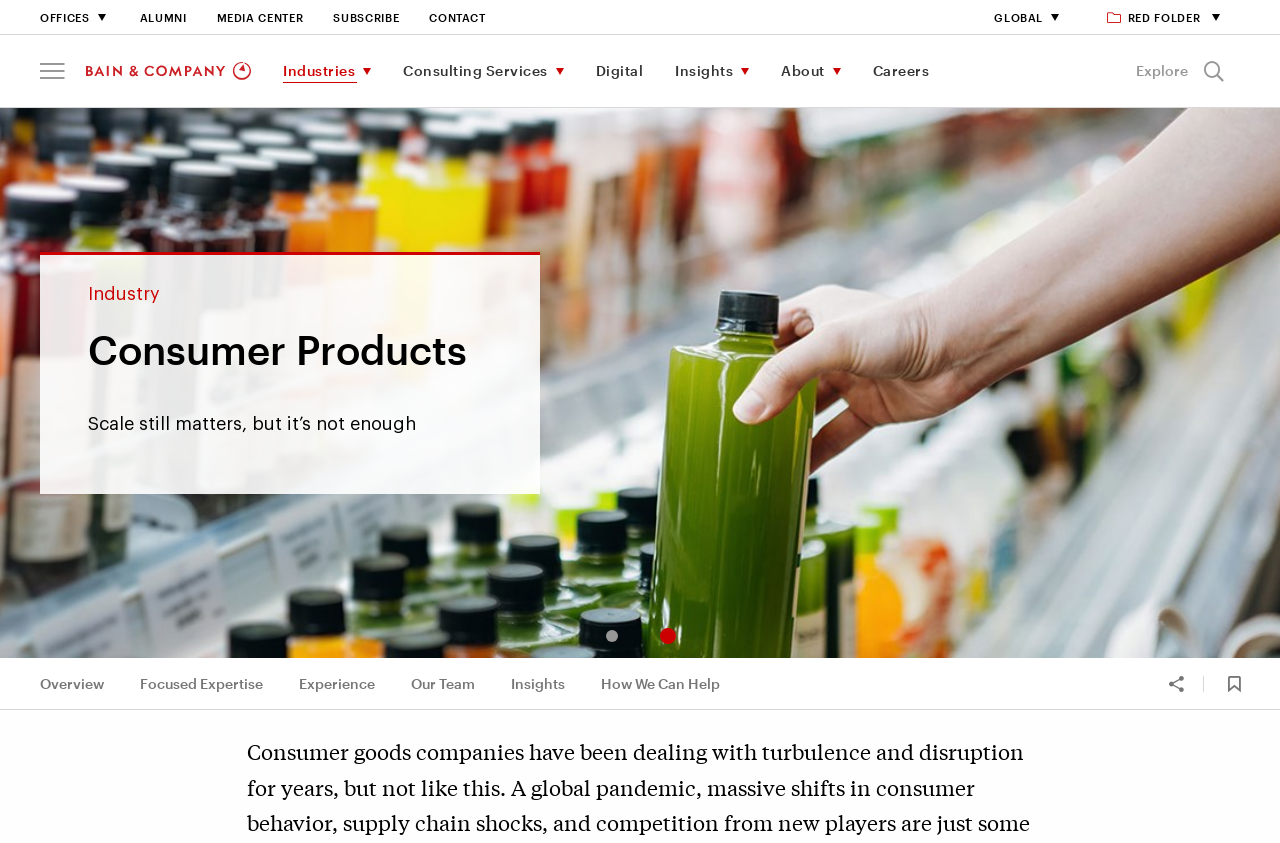Respond with a single word or phrase to the following question: What type of consulting does this company provide?

CPG consulting